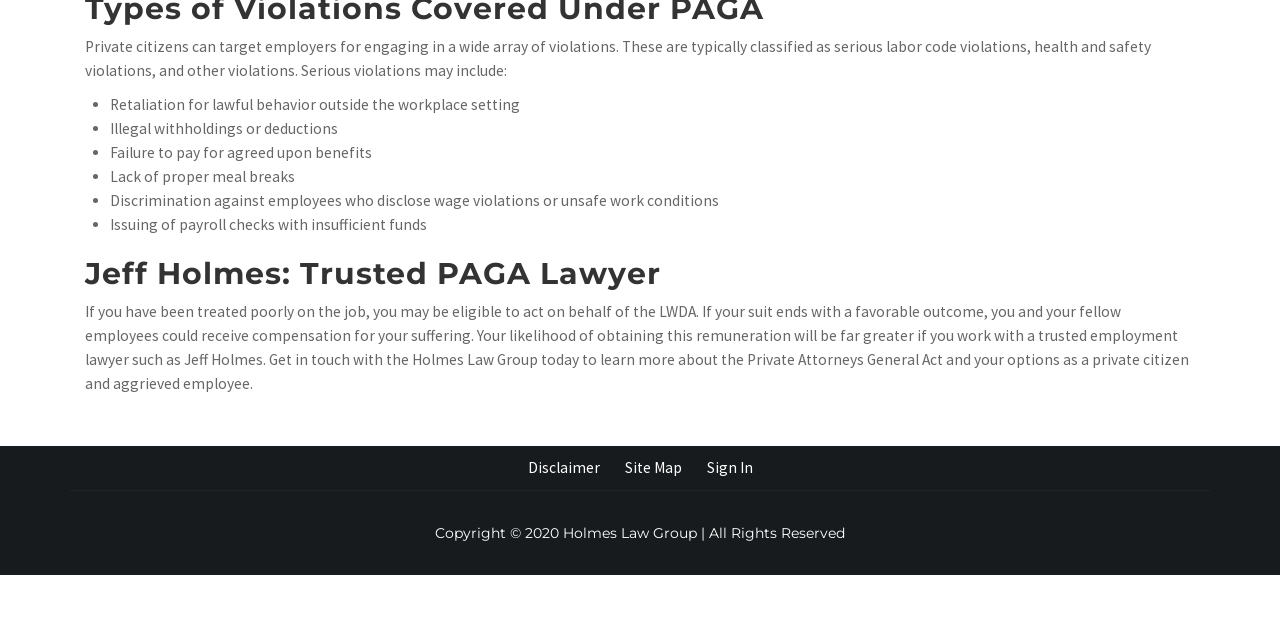Provide the bounding box coordinates for the UI element that is described by this text: "Sign In". The coordinates should be in the form of four float numbers between 0 and 1: [left, top, right, bottom].

[0.552, 0.716, 0.588, 0.745]